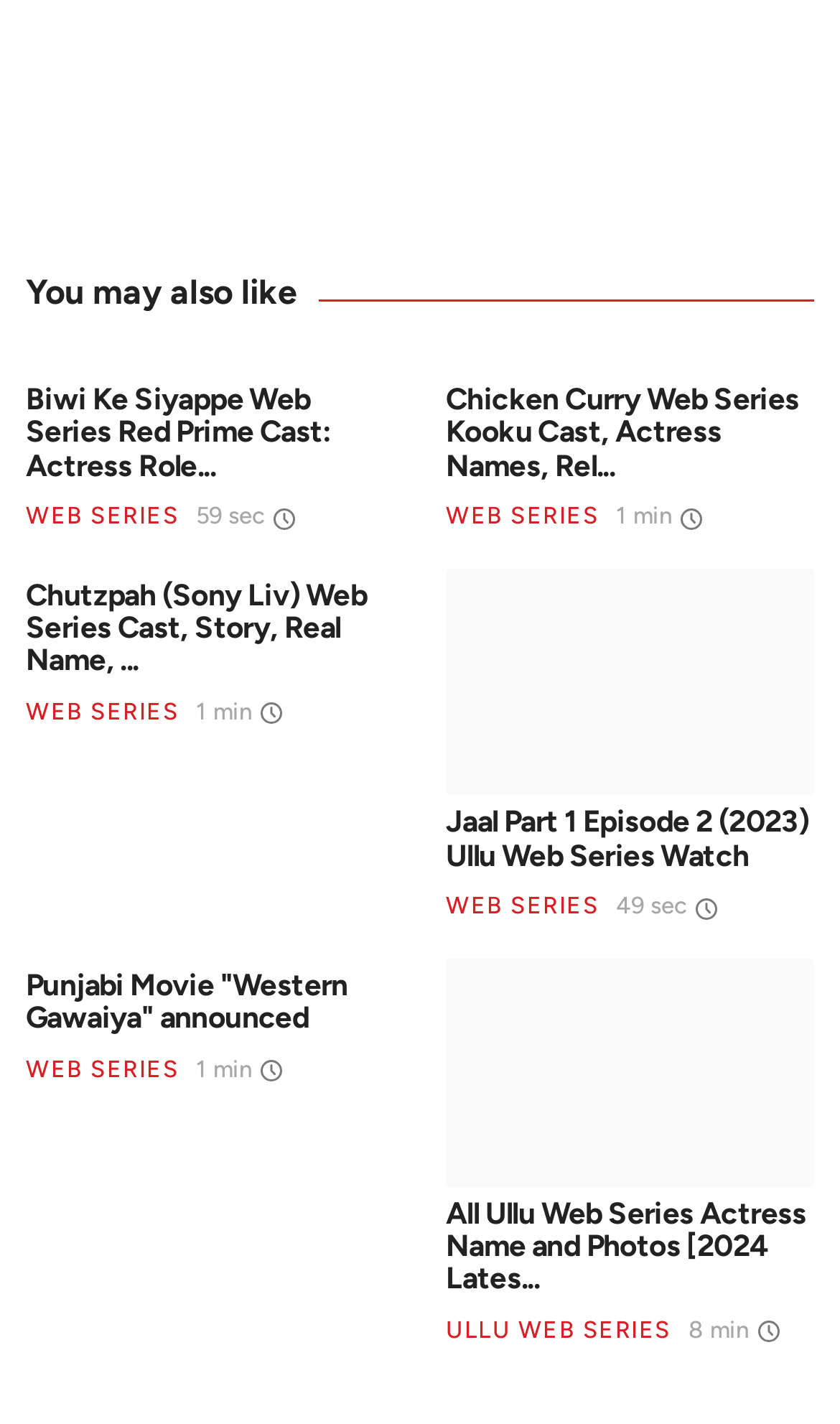What is the duration of 'Jaal Part 1 Episode 2'?
Carefully examine the image and provide a detailed answer to the question.

I found the link 'Jaal Part 1 Episode 2 (2023) Ullu Web Series Watch' and its corresponding StaticText '49 sec', which indicates the duration of the web series.